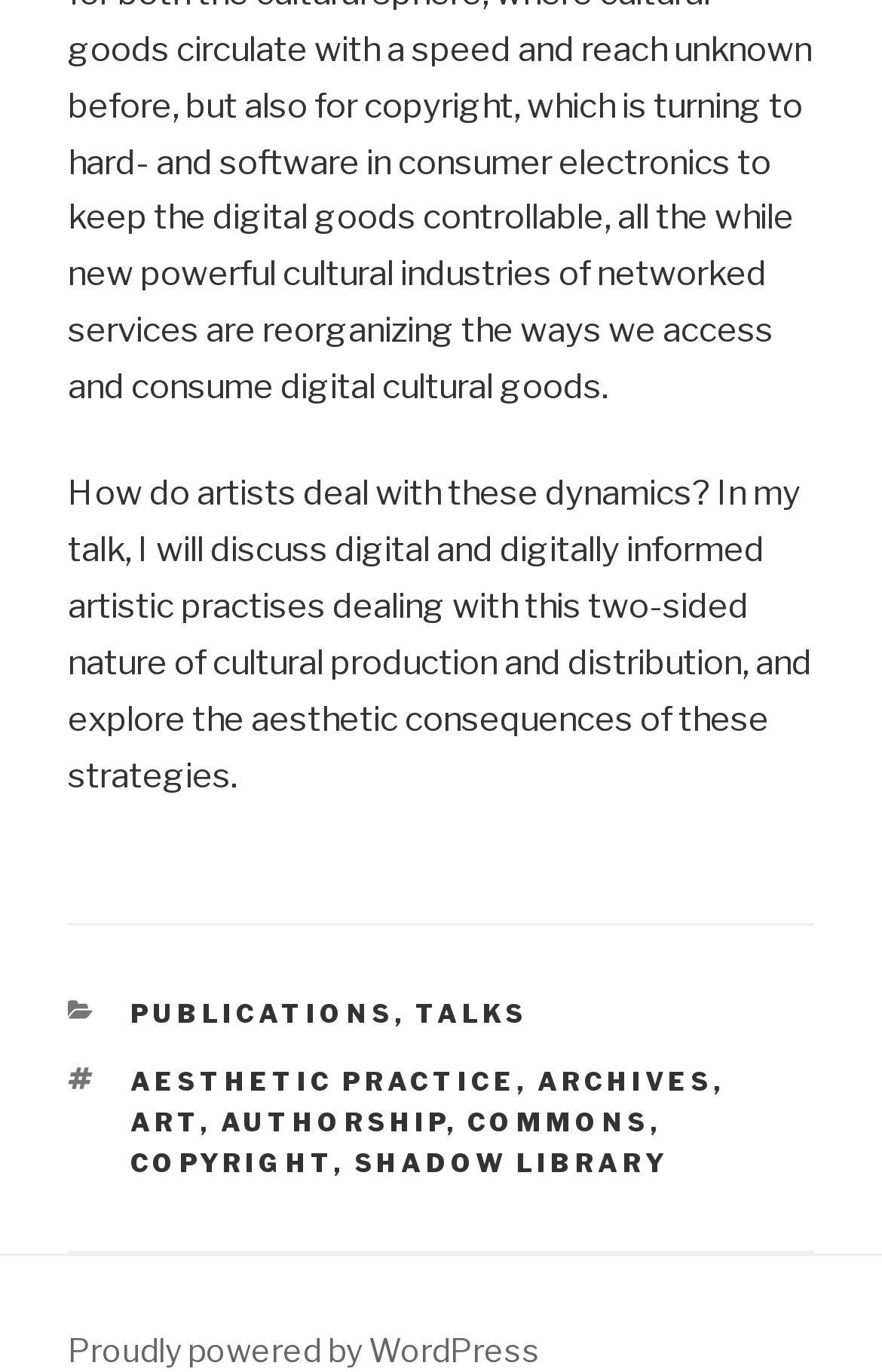Locate the coordinates of the bounding box for the clickable region that fulfills this instruction: "read about publications".

[0.147, 0.728, 0.447, 0.751]